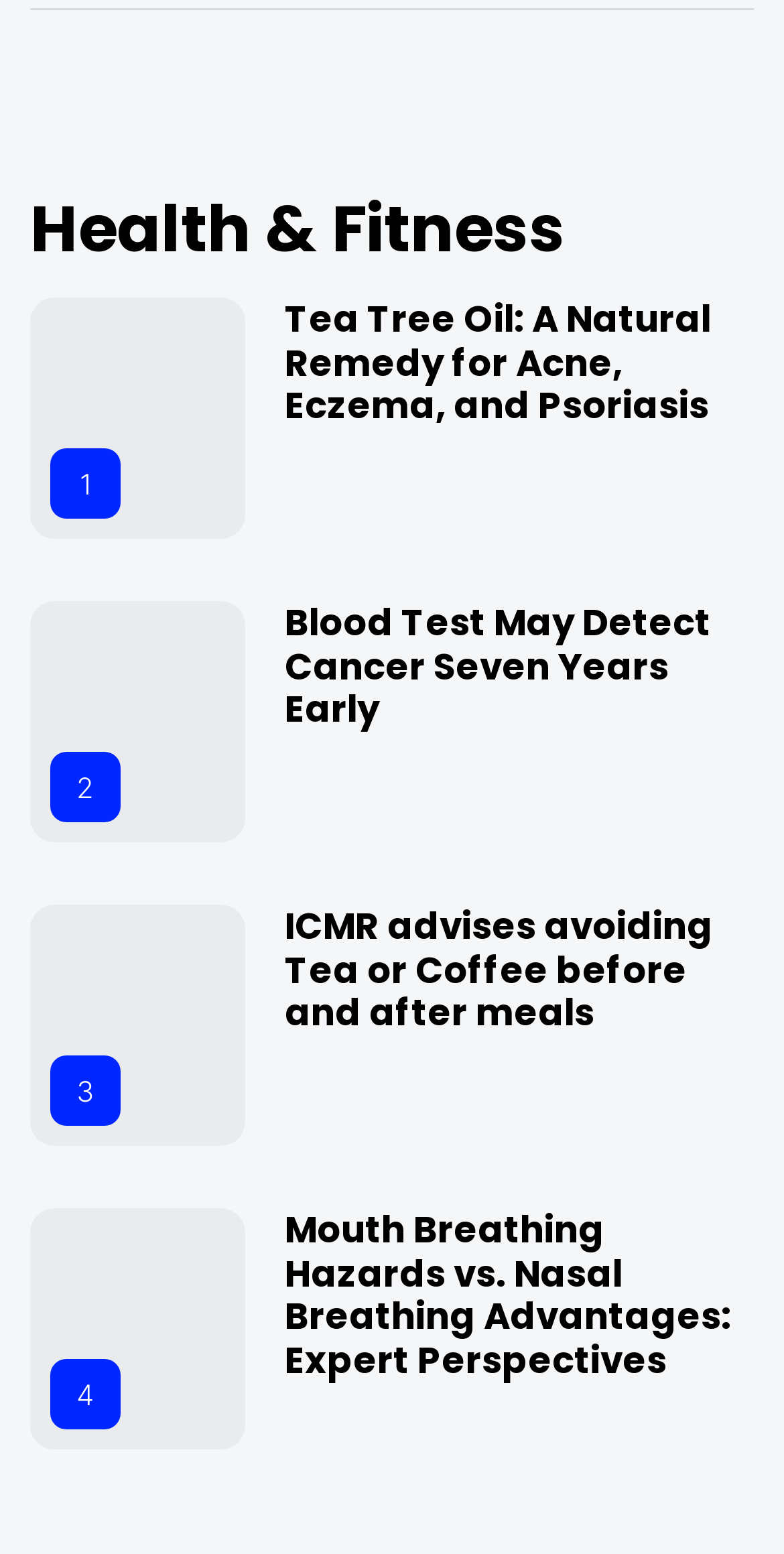What is the topic of the first article?
Provide a concise answer using a single word or phrase based on the image.

Tea Tree Oil